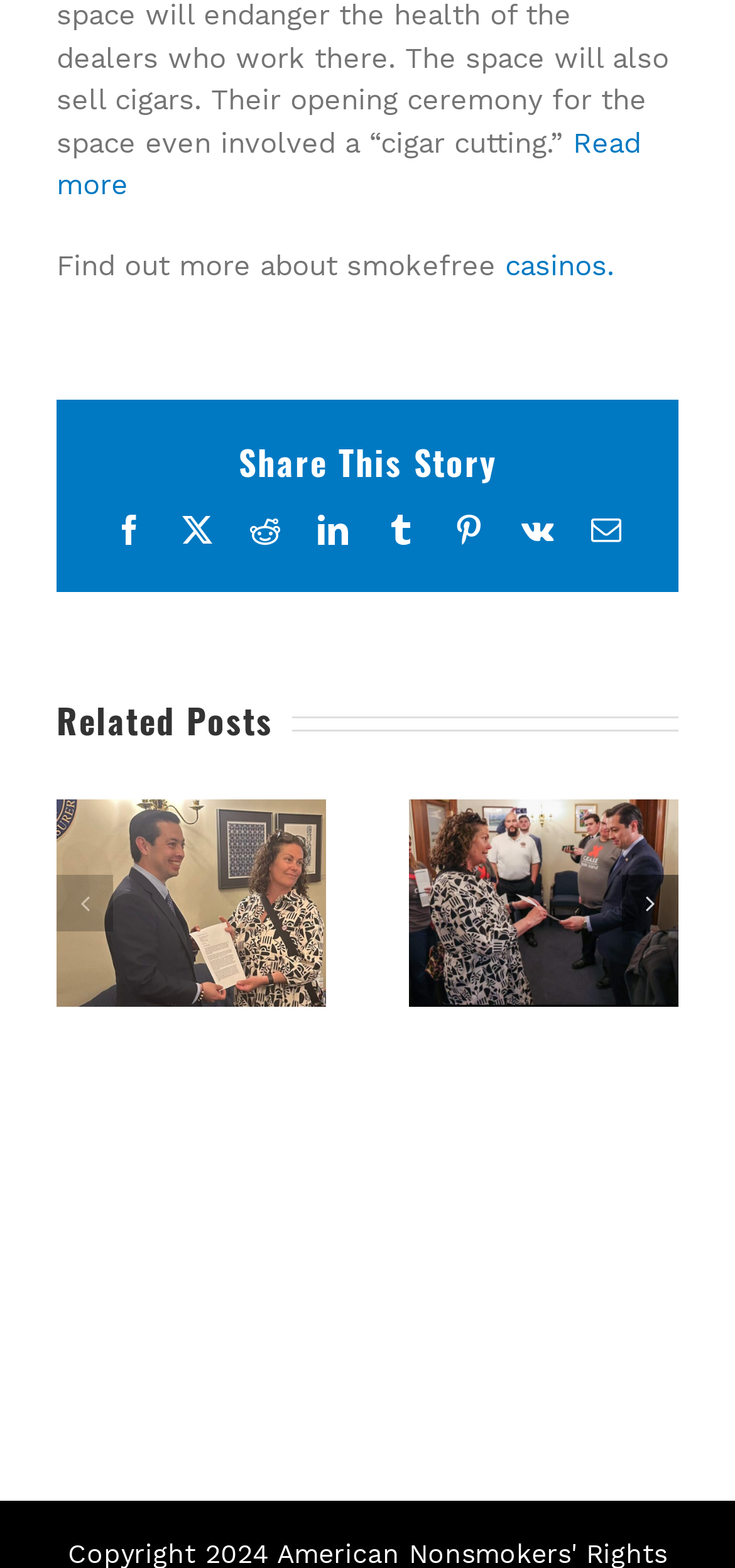Please determine the bounding box coordinates for the element with the description: "Read more".

[0.077, 0.08, 0.872, 0.129]